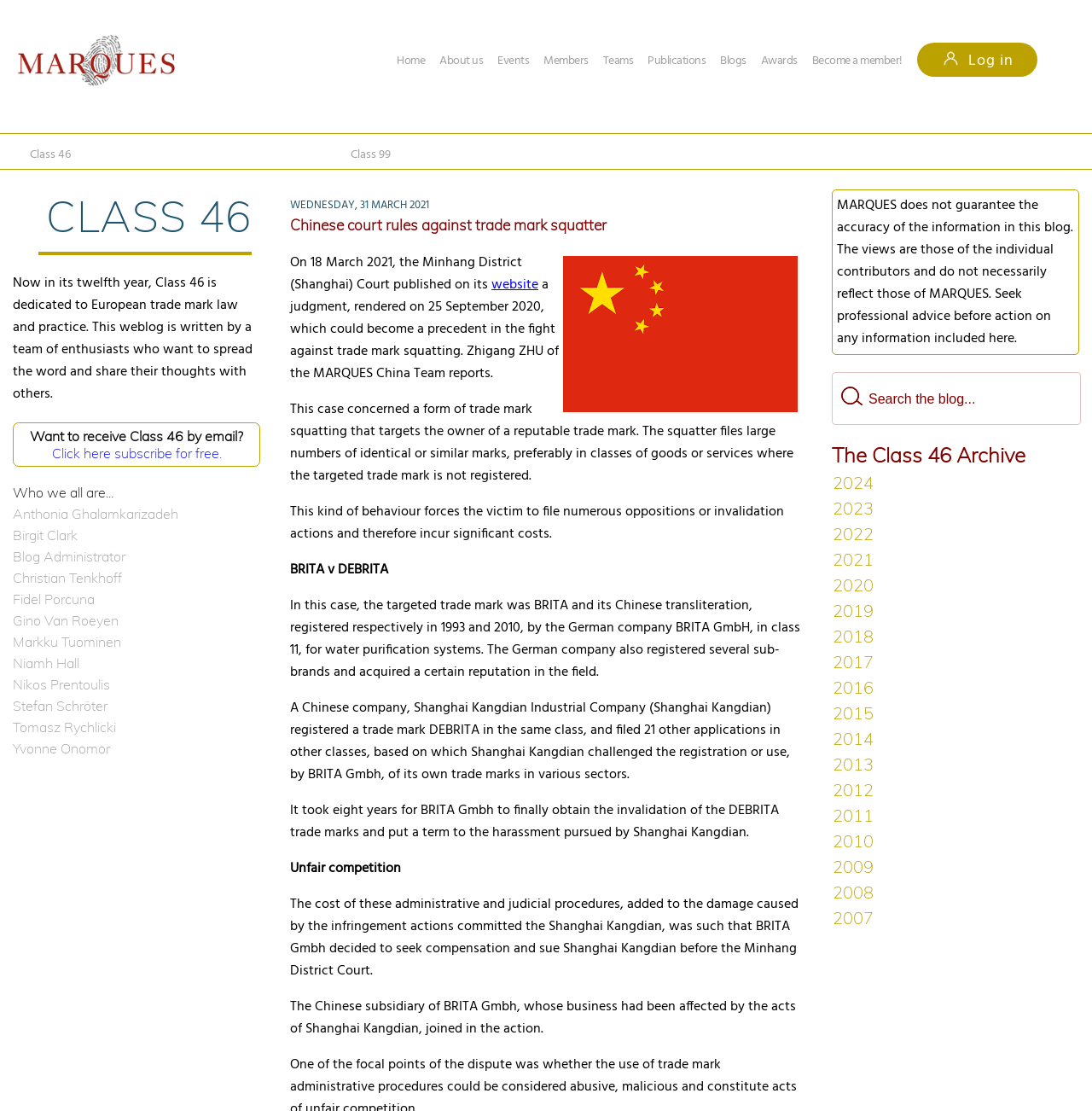Predict the bounding box of the UI element based on the description: "Birgit Clark". The coordinates should be four float numbers between 0 and 1, formatted as [left, top, right, bottom].

[0.012, 0.474, 0.238, 0.489]